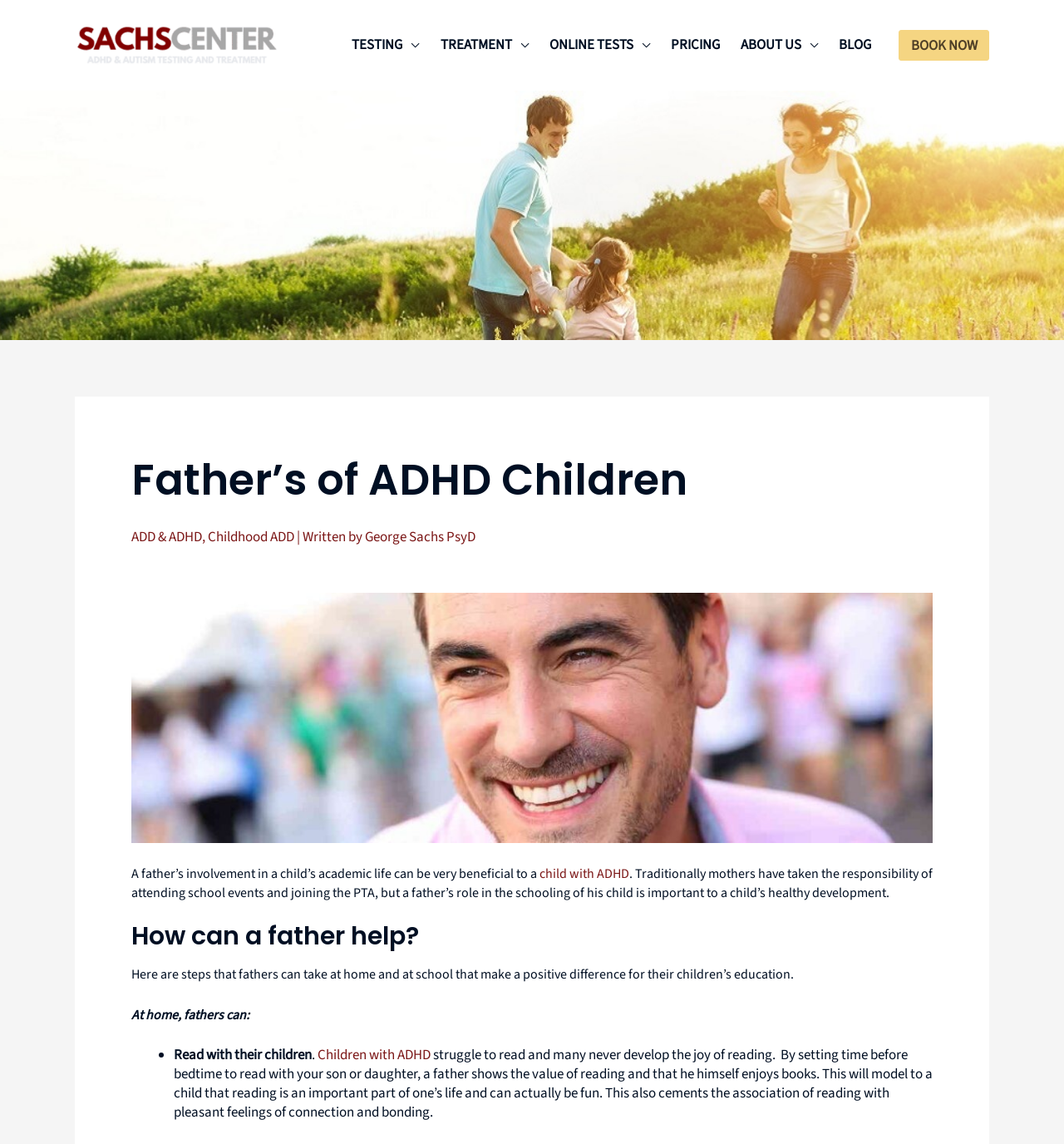Locate and extract the text of the main heading on the webpage.

Father’s of ADHD Children